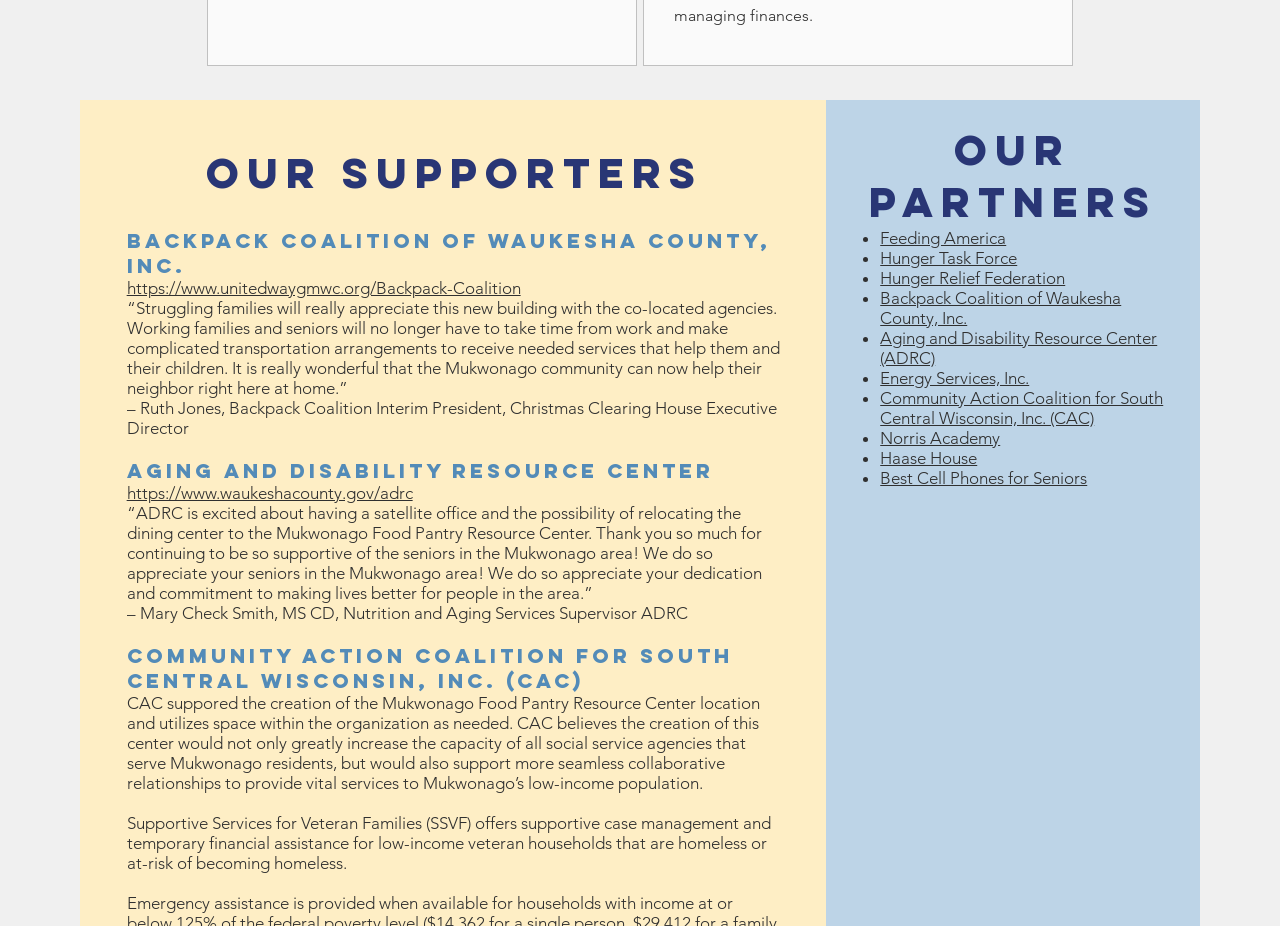Please identify the bounding box coordinates of the element I need to click to follow this instruction: "Learn more about the Aging and Disability Resource Center".

[0.099, 0.522, 0.322, 0.543]